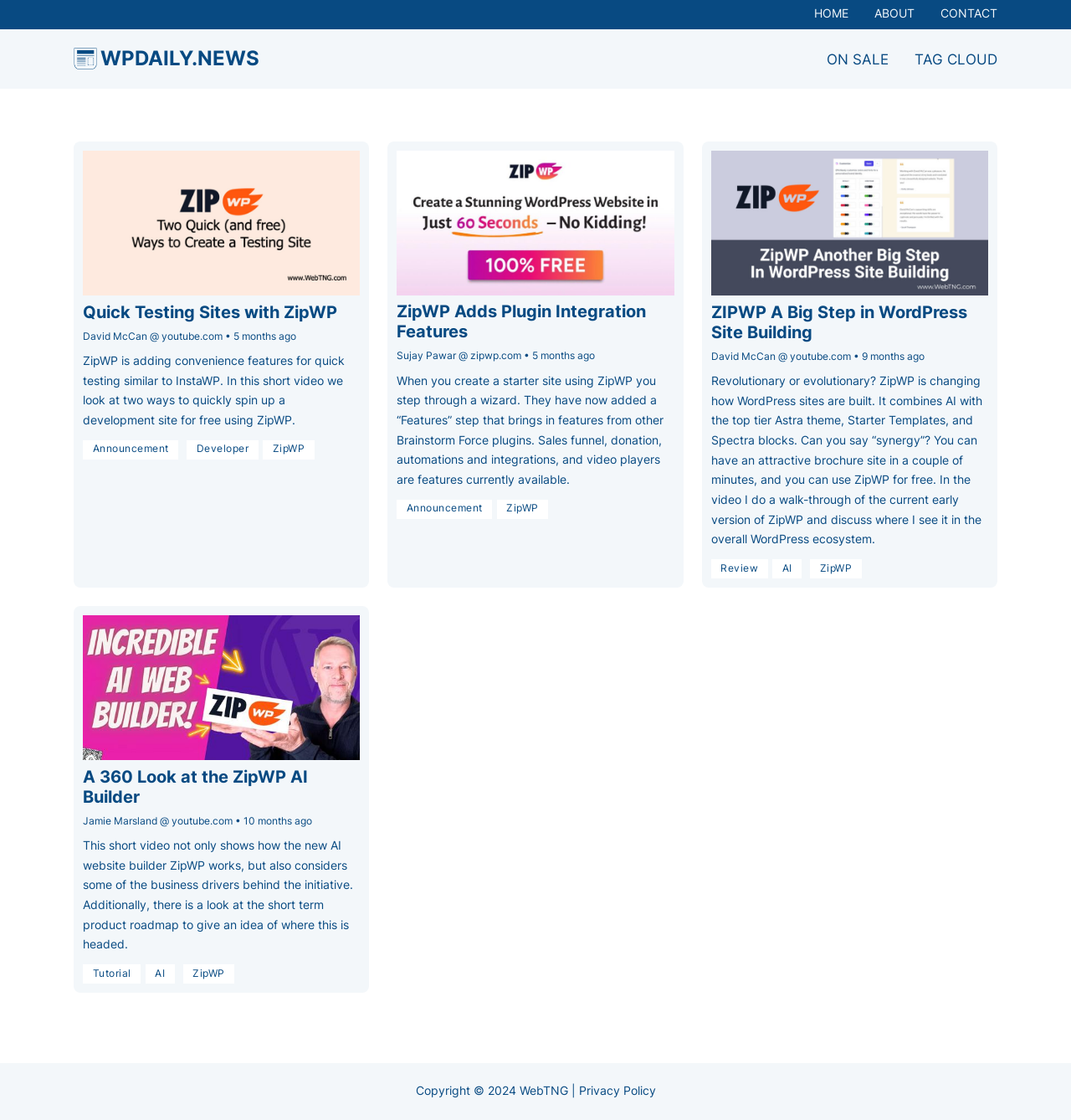Show the bounding box coordinates for the element that needs to be clicked to execute the following instruction: "Click on the HOME link". Provide the coordinates in the form of four float numbers between 0 and 1, i.e., [left, top, right, bottom].

[0.76, 0.006, 0.792, 0.018]